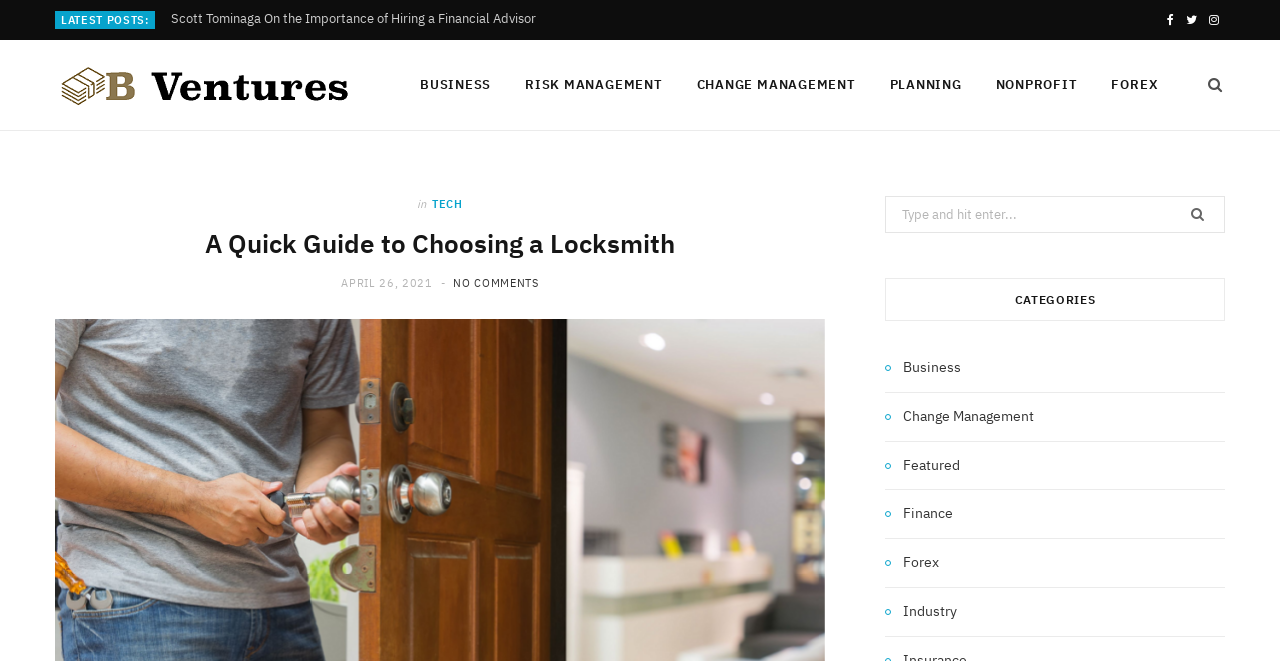Give a detailed account of the webpage's layout and content.

This webpage appears to be a blog or article page, with a focus on providing a guide to choosing a locksmith. At the top, there is a heading that reads "A Quick Guide to Choosing a Locksmith". Below this heading, there is a section labeled "LATEST POSTS:", which contains a link to an article titled "Scott Tominaga On the Importance of Hiring a Financial Advisor".

To the top-right of the page, there are social media links to Facebook, Twitter, and Instagram, represented by their respective icons. Next to these icons, there is a link to "B-Ventures" with a corresponding image.

Below the social media links, there is a navigation menu with links to various categories, including "BUSINESS", "RISK MANAGEMENT", "CHANGE MANAGEMENT", "PLANNING", "NONPROFIT", and "FOREX". To the right of this menu, there is a search bar with a button and a placeholder text "Search for:".

The main content of the page is divided into sections. The first section appears to be the article itself, with a heading "A Quick Guide to Choosing a Locksmith" and a publication date "APRIL 26, 2021". Below the article, there is a link to "NO COMMENTS", indicating that there are no comments on the article.

To the right of the article, there is a sidebar with a heading "CATEGORIES" and links to various categories, including "Business", "Change Management", "Featured", "Finance", "Forex", and "Industry".